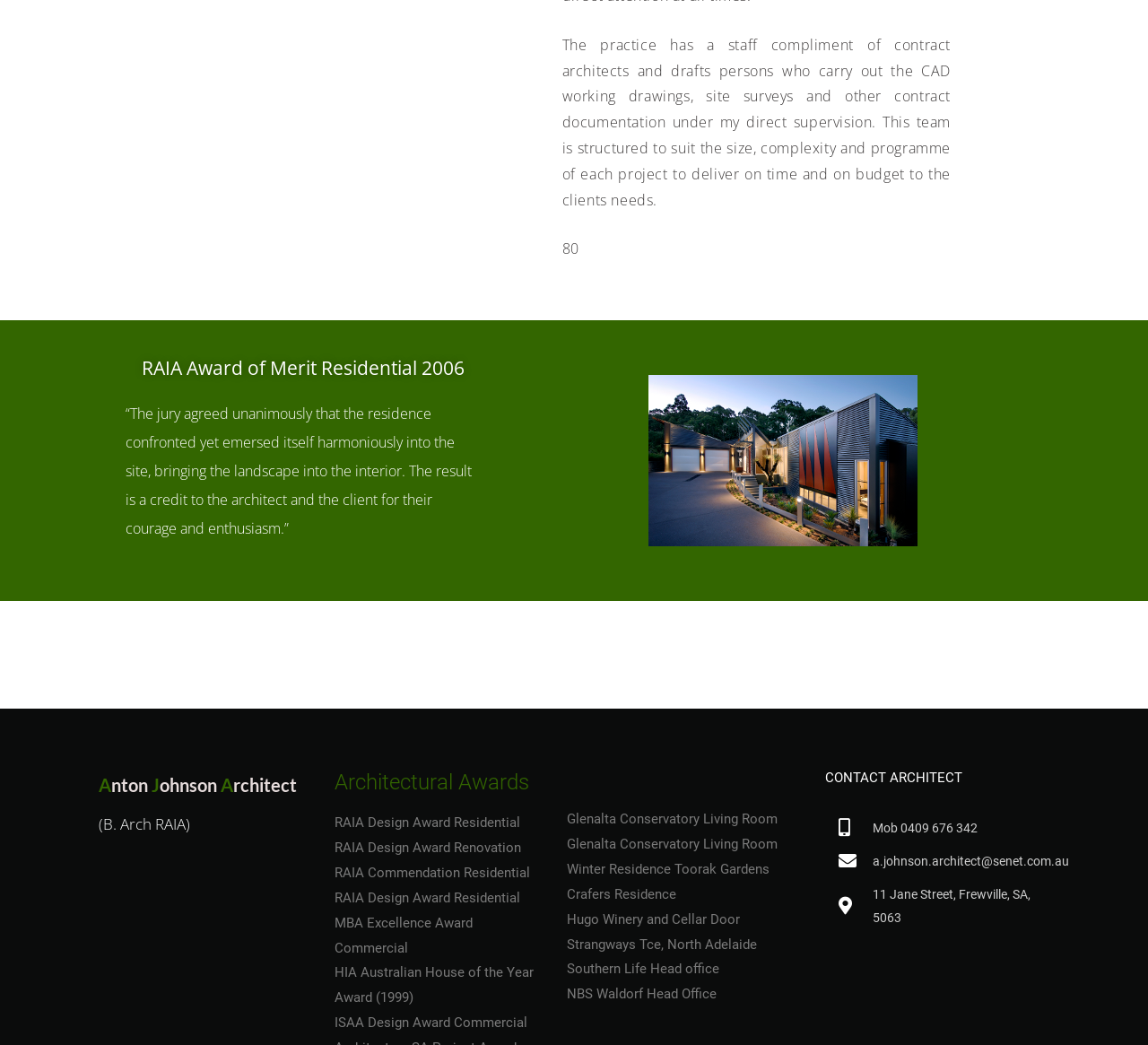Provide a one-word or one-phrase answer to the question:
What is the address of the architect's office?

11 Jane Street, Frewville, SA, 5063